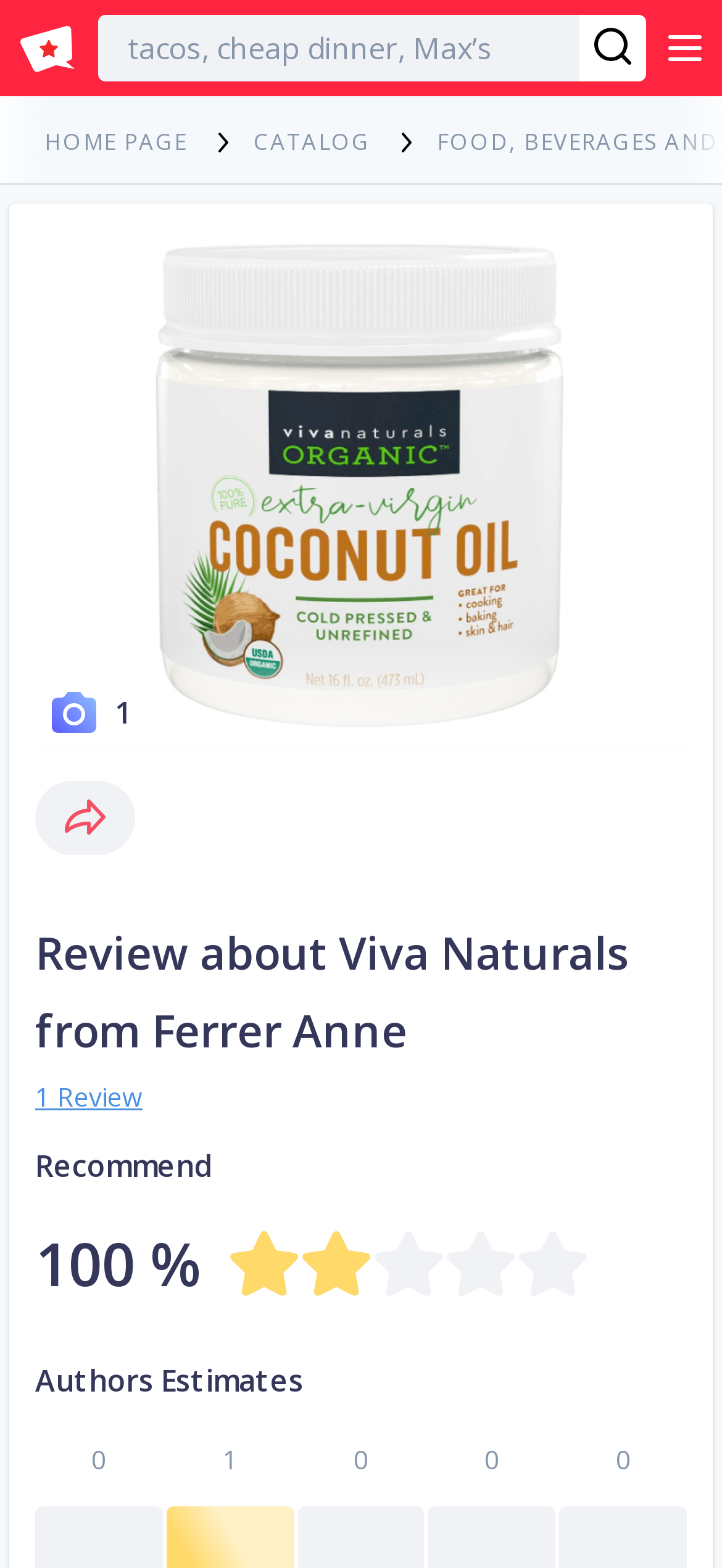Identify the bounding box for the UI element that is described as follows: "Boruto: Naruto Next Generations".

None